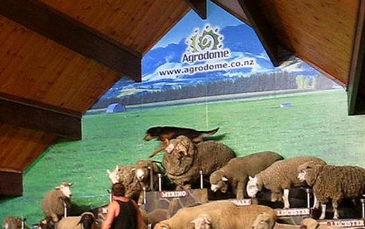What is the breed of sheep mentioned in the caption?
Based on the image, answer the question with a single word or brief phrase.

Merino